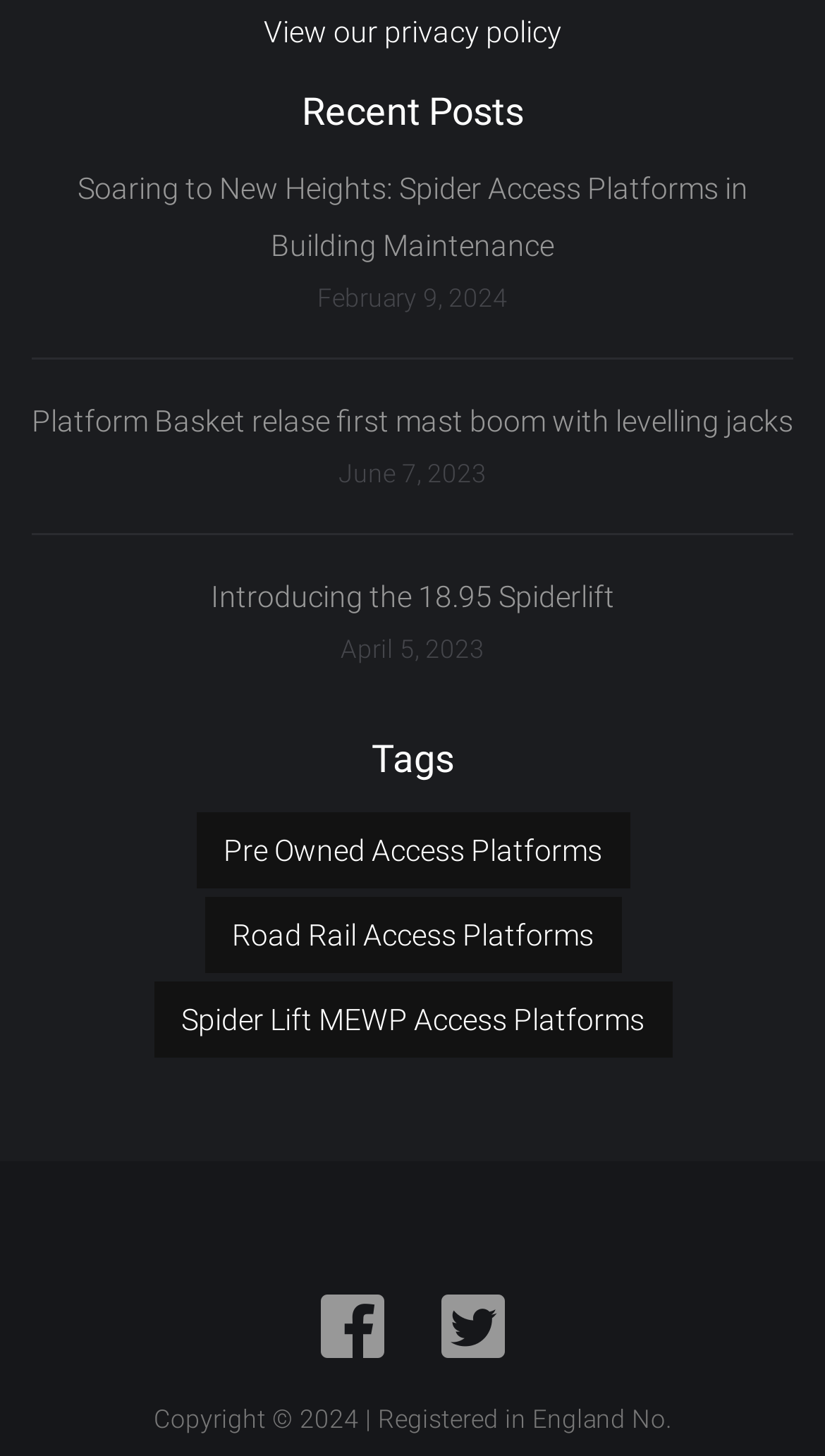How many recent posts are listed?
Provide a well-explained and detailed answer to the question.

I counted the number of links with titles that seem to be recent posts, which are 'Soaring to New Heights: Spider Access Platforms in Building Maintenance', 'Platform Basket relase first mast boom with levelling jacks', and 'Introducing the 18.95 Spiderlift'.